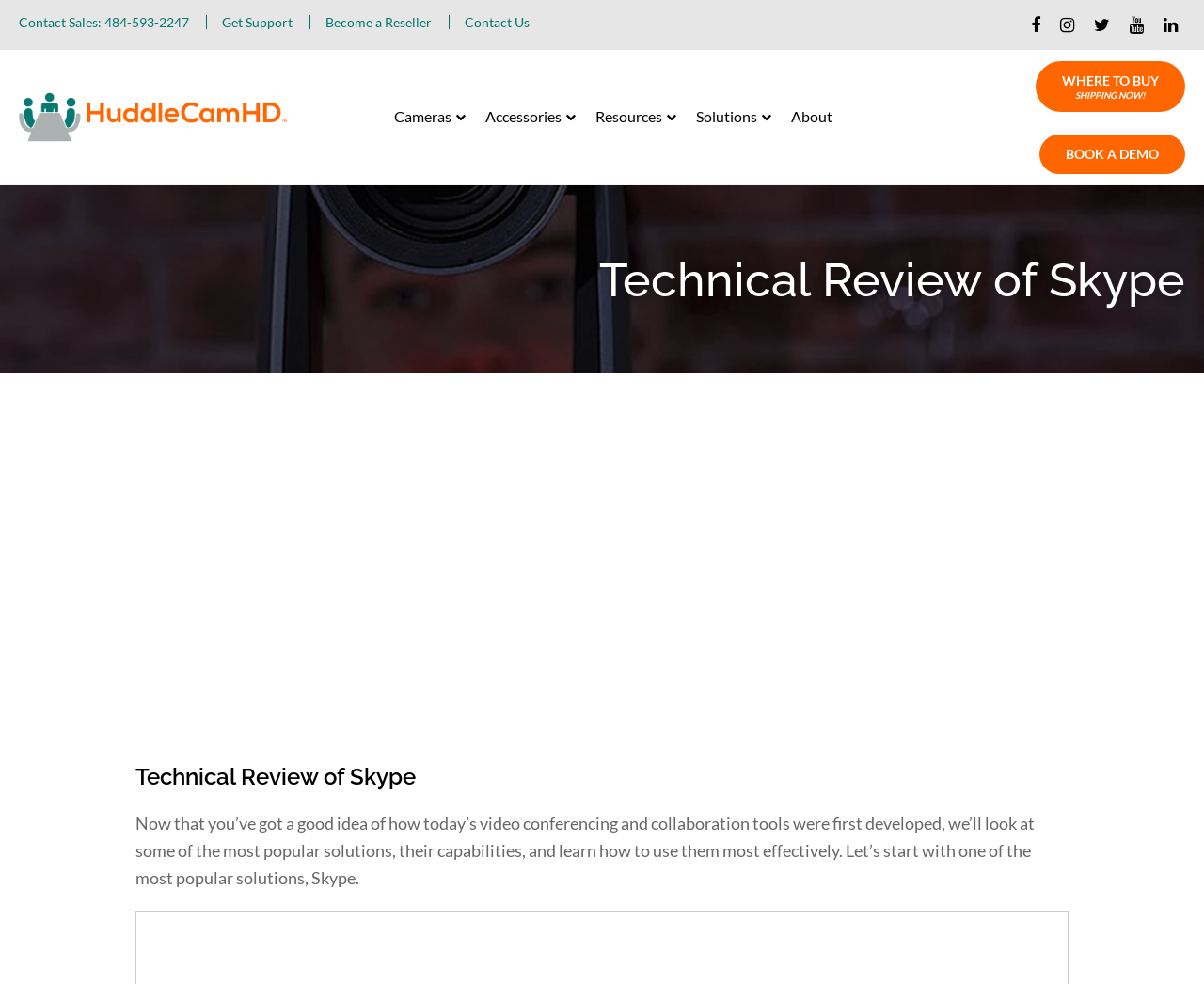Identify the bounding box coordinates for the UI element described by the following text: "WHERE TO BUYSHIPPING NOW!". Provide the coordinates as four float numbers between 0 and 1, in the format [left, top, right, bottom].

[0.86, 0.062, 0.984, 0.114]